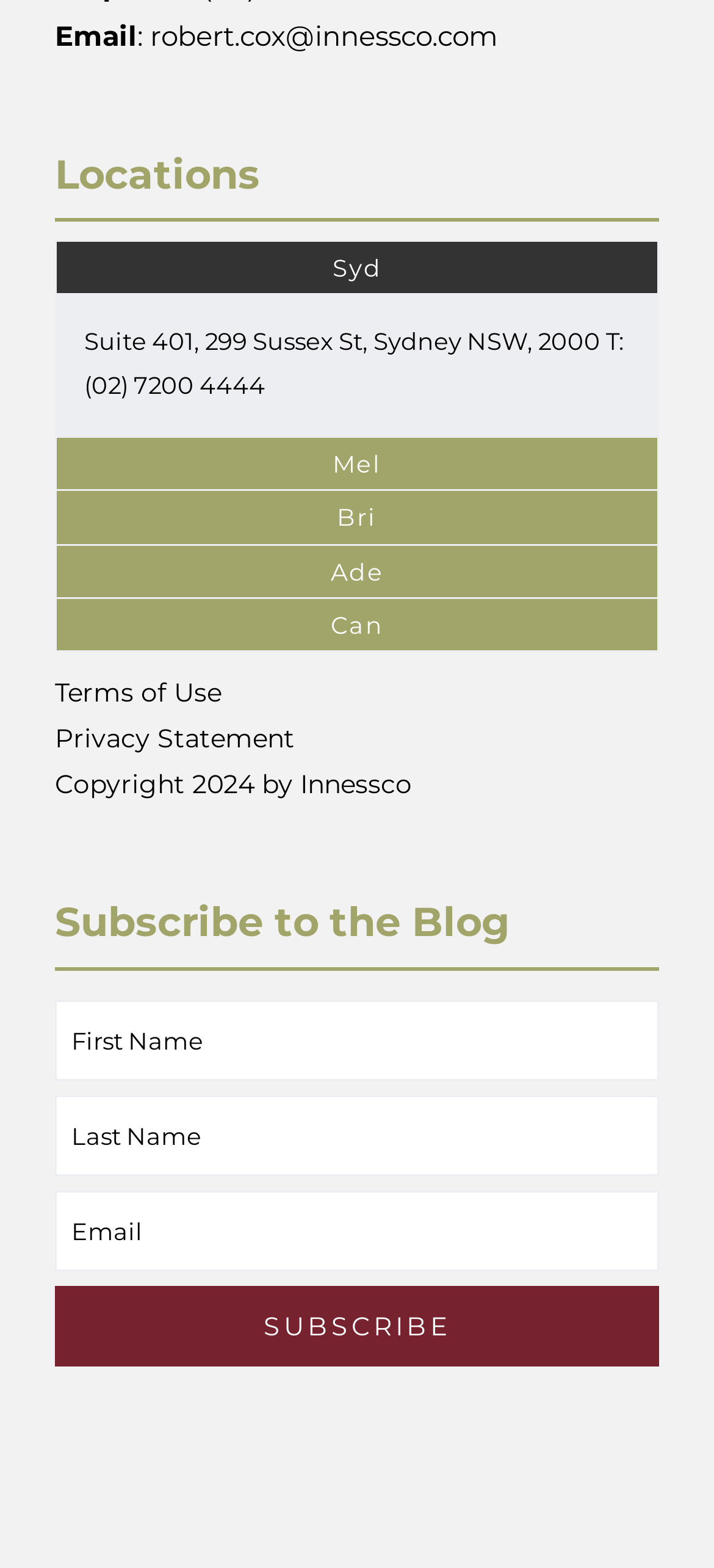What is required to subscribe to the blog?
Give a one-word or short-phrase answer derived from the screenshot.

First Name, Last Name, and Email